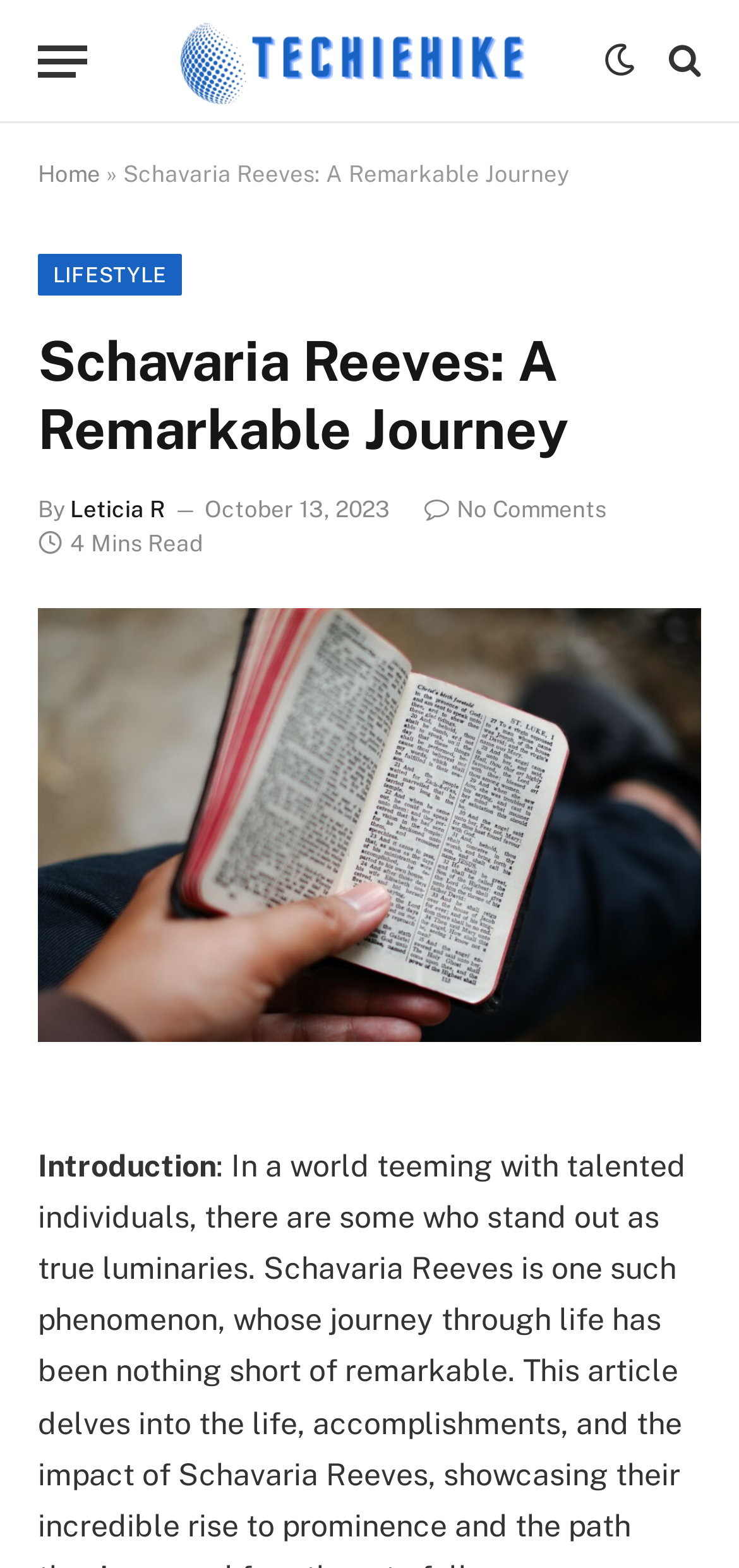What is the author of this article?
Using the image, answer in one word or phrase.

Leticia R